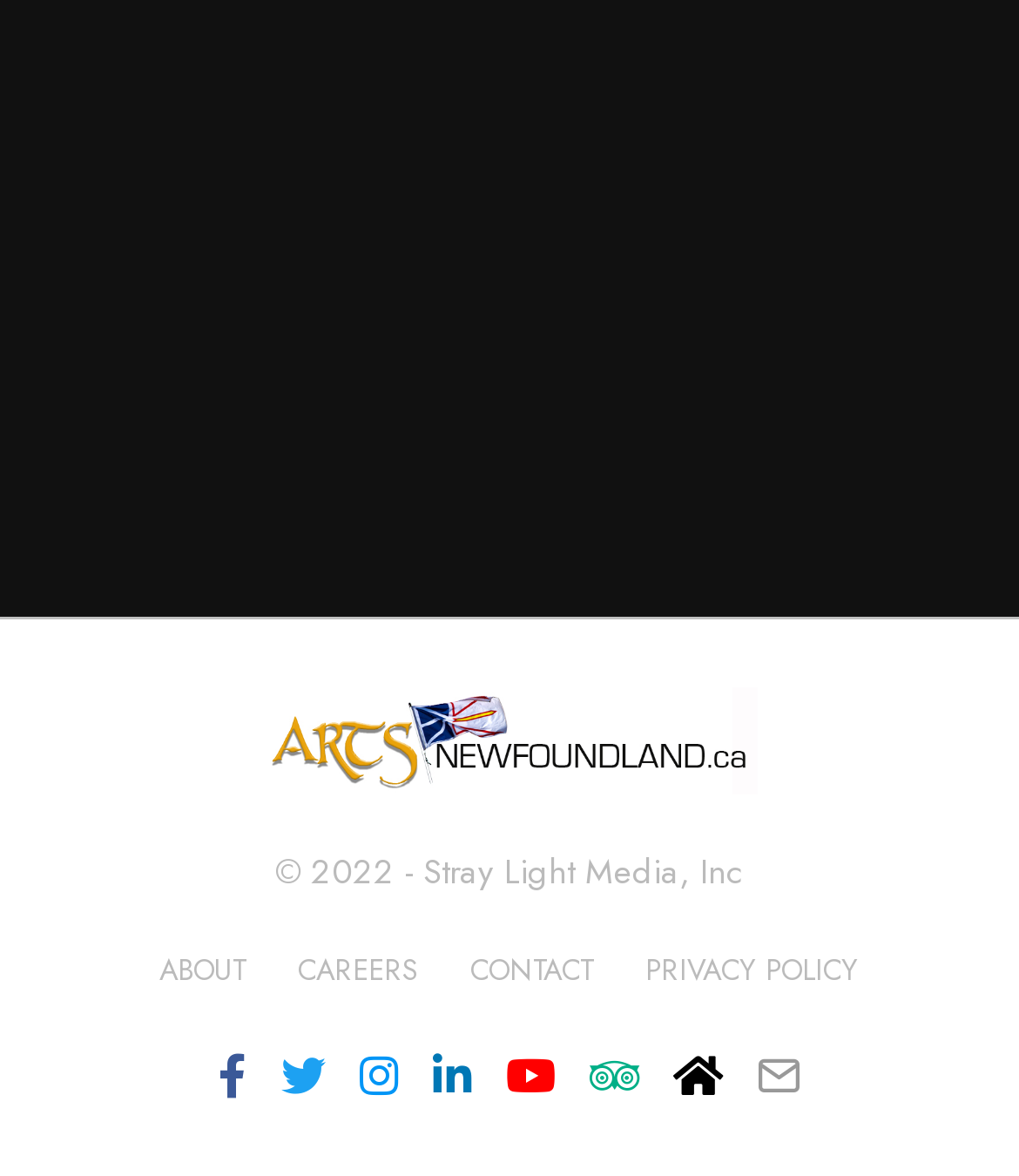Identify the bounding box coordinates of the section that should be clicked to achieve the task described: "Click the link with the Facebook icon".

[0.201, 0.888, 0.255, 0.941]